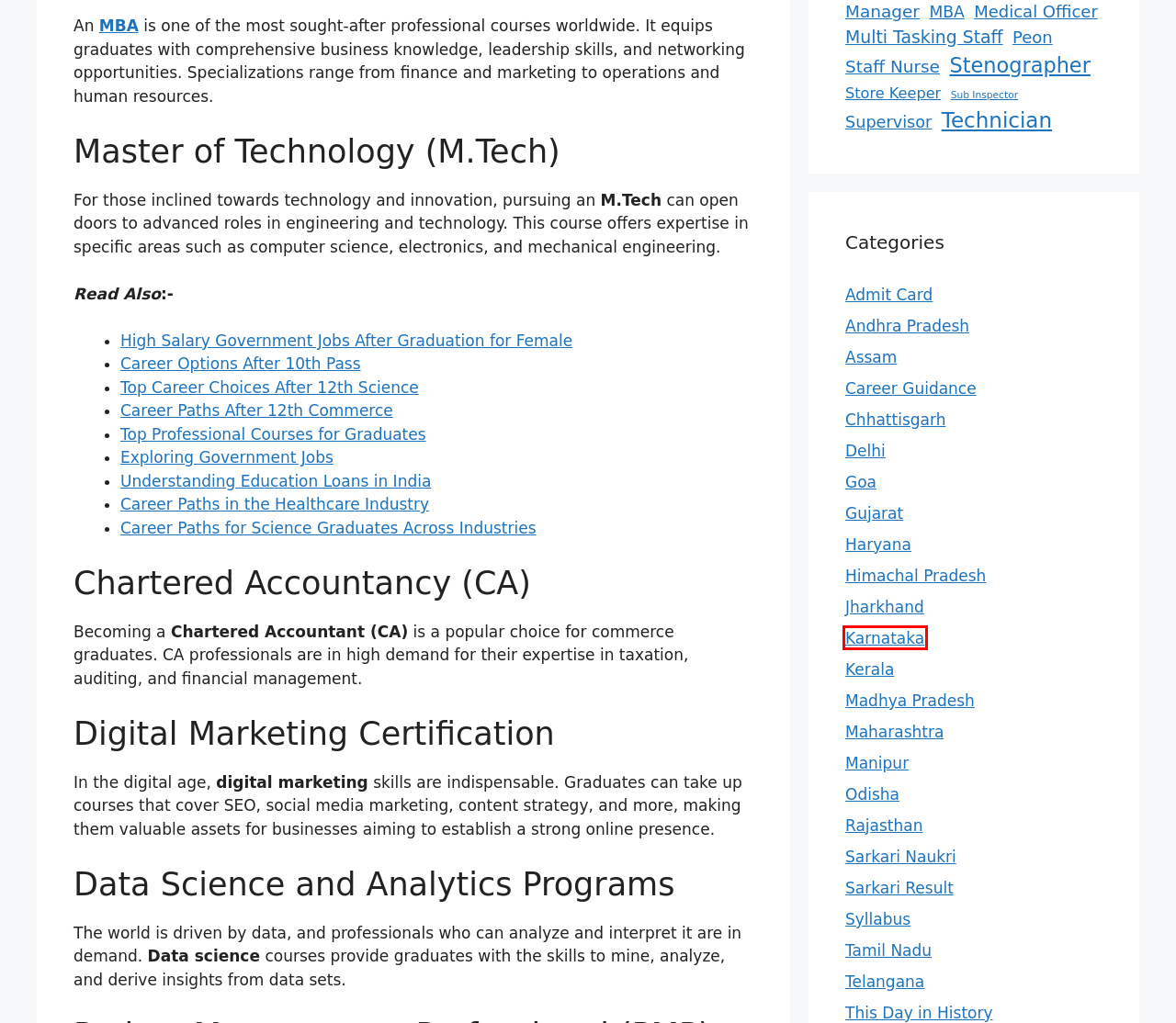Given a screenshot of a webpage with a red rectangle bounding box around a UI element, select the best matching webpage description for the new webpage that appears after clicking the highlighted element. The candidate descriptions are:
A. Karnataka Archives - IHMSHILL
B. Assam Archives - IHMSHILL
C. Education Loan in India: A Complete Guide Interest Rates etc
D. Maharashtra Archives - IHMSHILL
E. Telangana Archives - IHMSHILL
F. Staff Nurse Archives - IHMSHILL
G. Store Keeper Archives - IHMSHILL
H. Rajasthan Archives - IHMSHILL

A